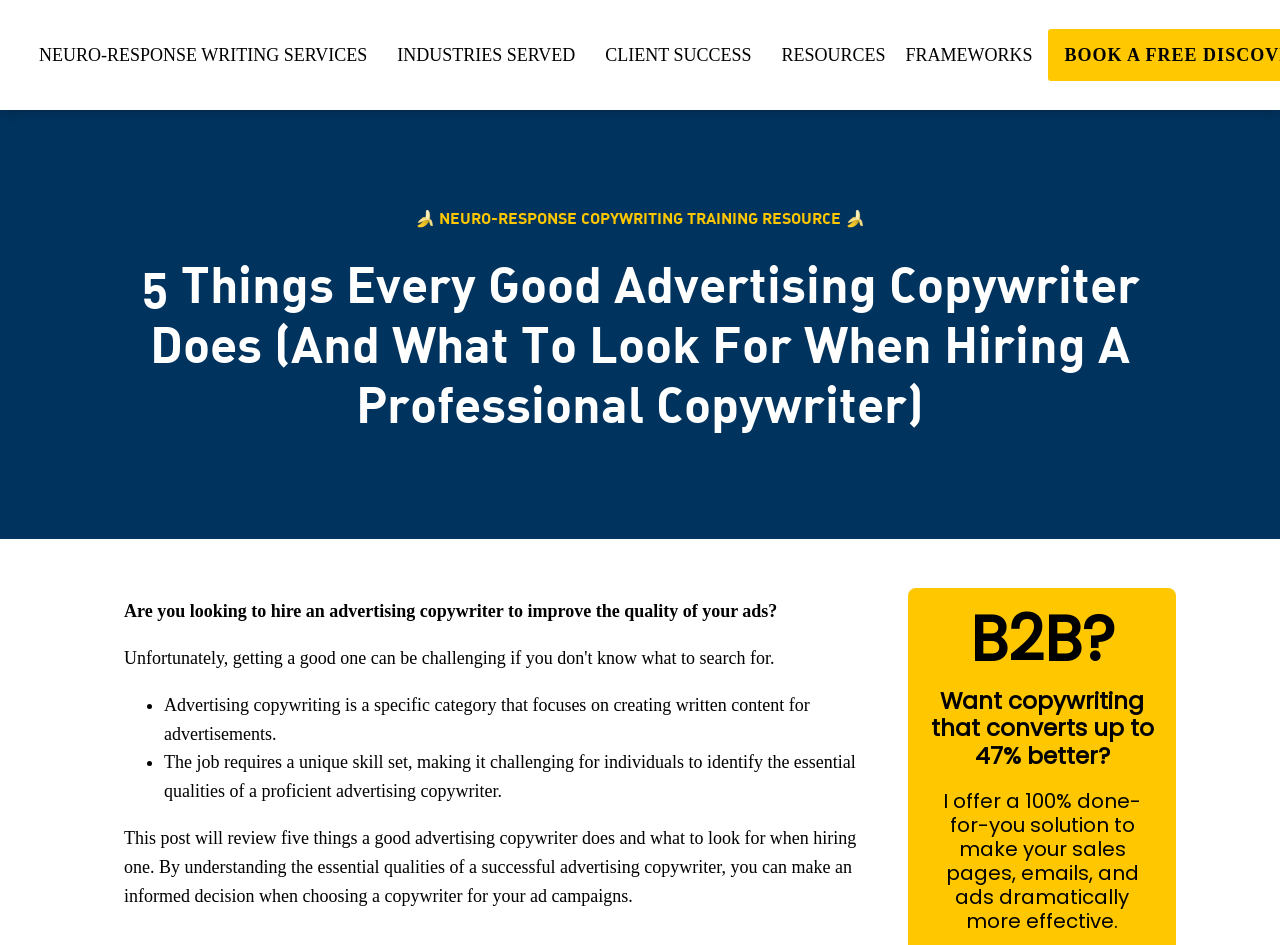What is the main topic of this webpage?
Deliver a detailed and extensive answer to the question.

Based on the webpage content, I can see that the main topic is about advertising copywriting, specifically discussing the essential qualities of a good advertising copywriter and how to hire one.